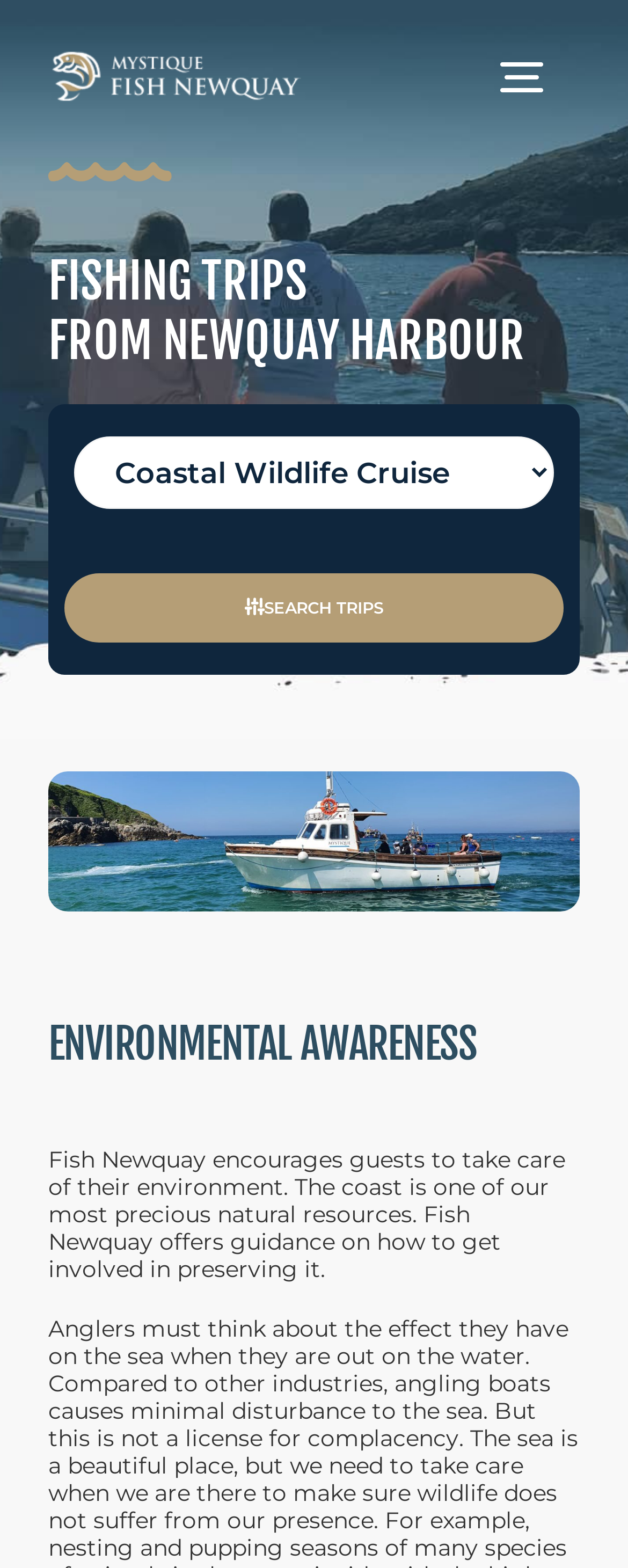What is the purpose of the guidance provided by Fish Newquay?
Give a one-word or short-phrase answer derived from the screenshot.

Preserving the coast